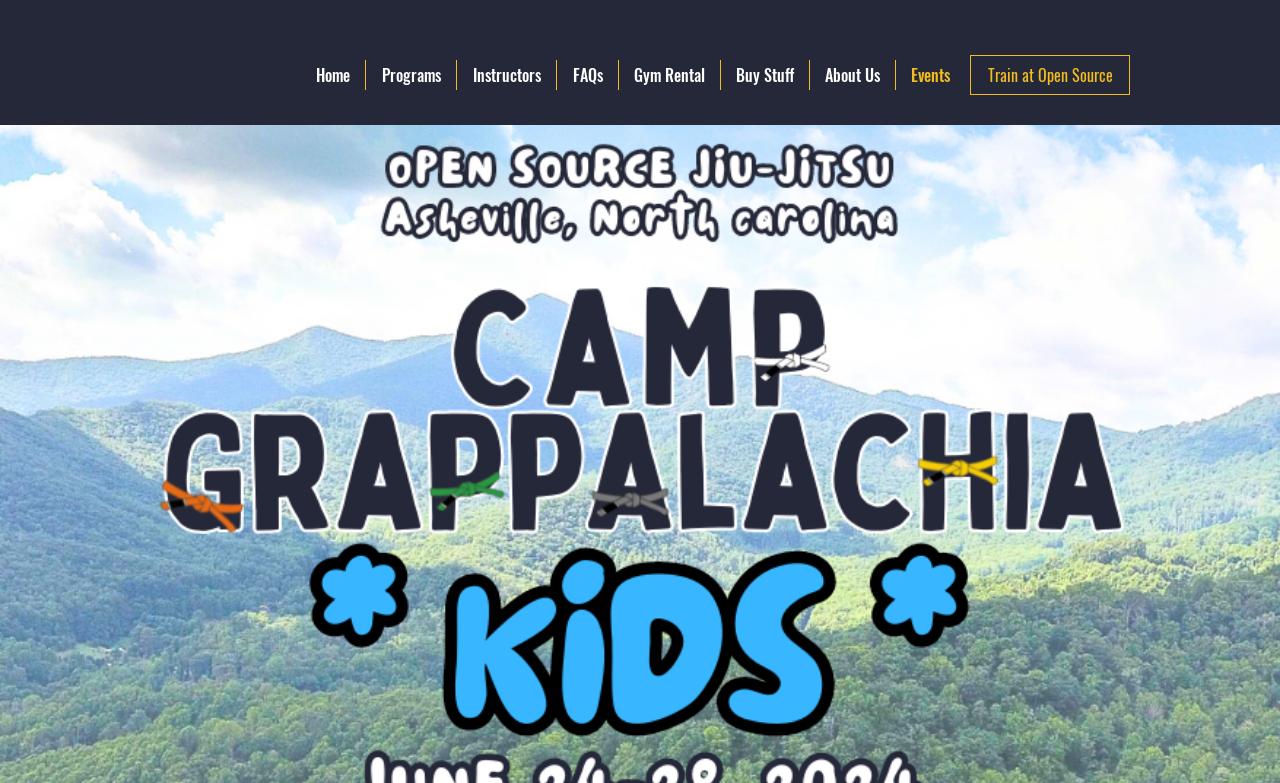Analyze the image and provide a detailed answer to the question: How many columns are there in the navigation menu?

I looked at the bounding box coordinates of the navigation links and found that they are stacked vertically, suggesting that there is only one column in the navigation menu.